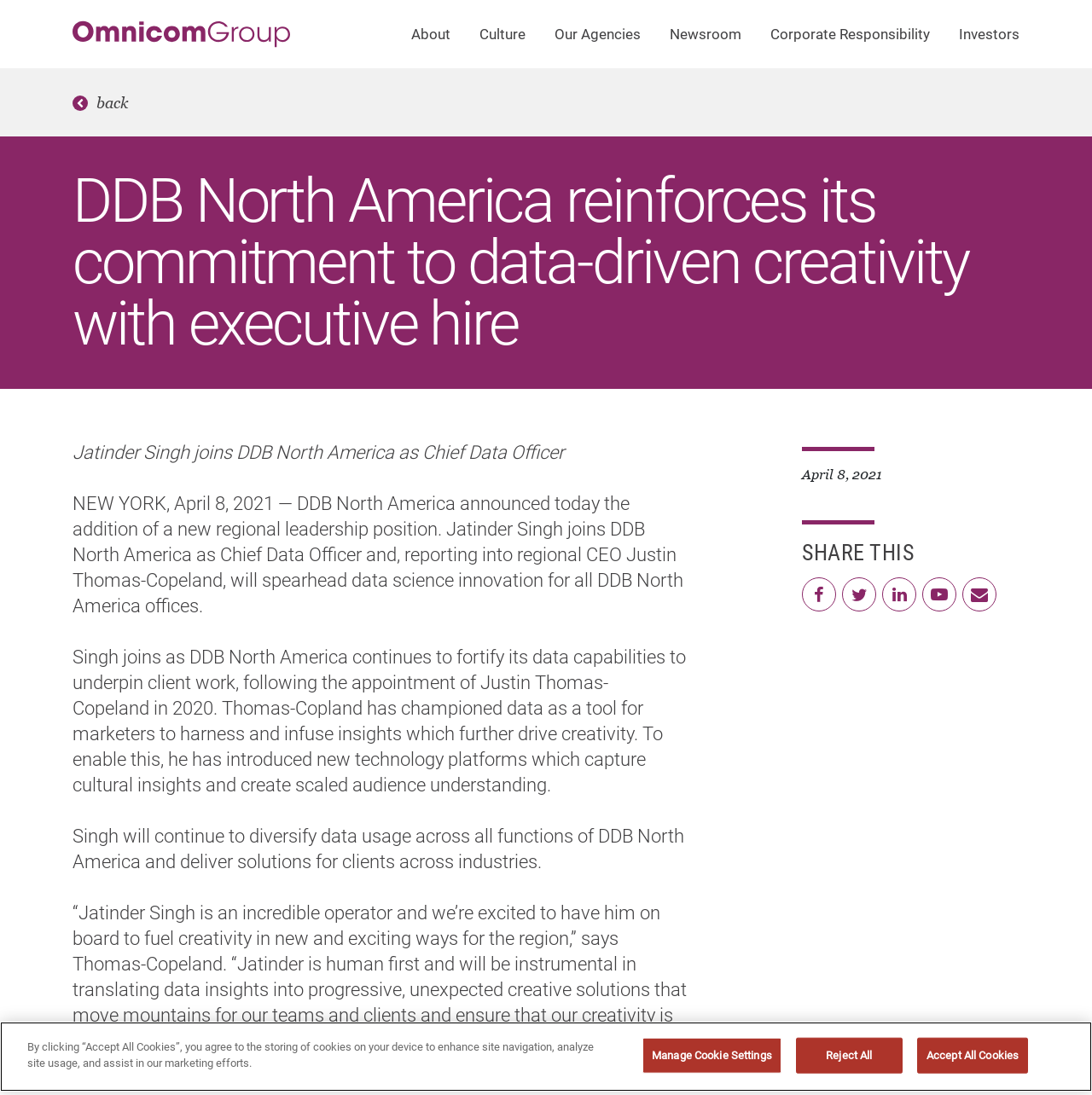Write an exhaustive caption that covers the webpage's main aspects.

The webpage is about DDB North America's announcement of a new regional leadership position, with Jatinder Singh joining as Chief Data Officer. At the top of the page, there is a navigation menu with links to "Omnicom Group - Home", "About", "Culture", "Our Agencies", "Newsroom", "Corporate Responsibility", and "Investors". 

Below the navigation menu, there is a heading that reads "DDB North America reinforces its commitment to data-driven creativity with executive hire". 

Following the heading, there are four paragraphs of text that provide more information about Jatinder Singh's new role and how it will impact DDB North America's data capabilities. The text also includes a quote from Justin Thomas-Copeland, the regional CEO.

To the right of the text, there is a section with the date "April 8, 2021" and a "SHARE THIS" button, accompanied by five social media links. 

At the bottom of the page, there is a "Privacy" button that, when clicked, opens a modal window with options to manage cookie settings, reject all cookies, or accept all cookies. The modal window also includes a description of how cookies are used on the site.